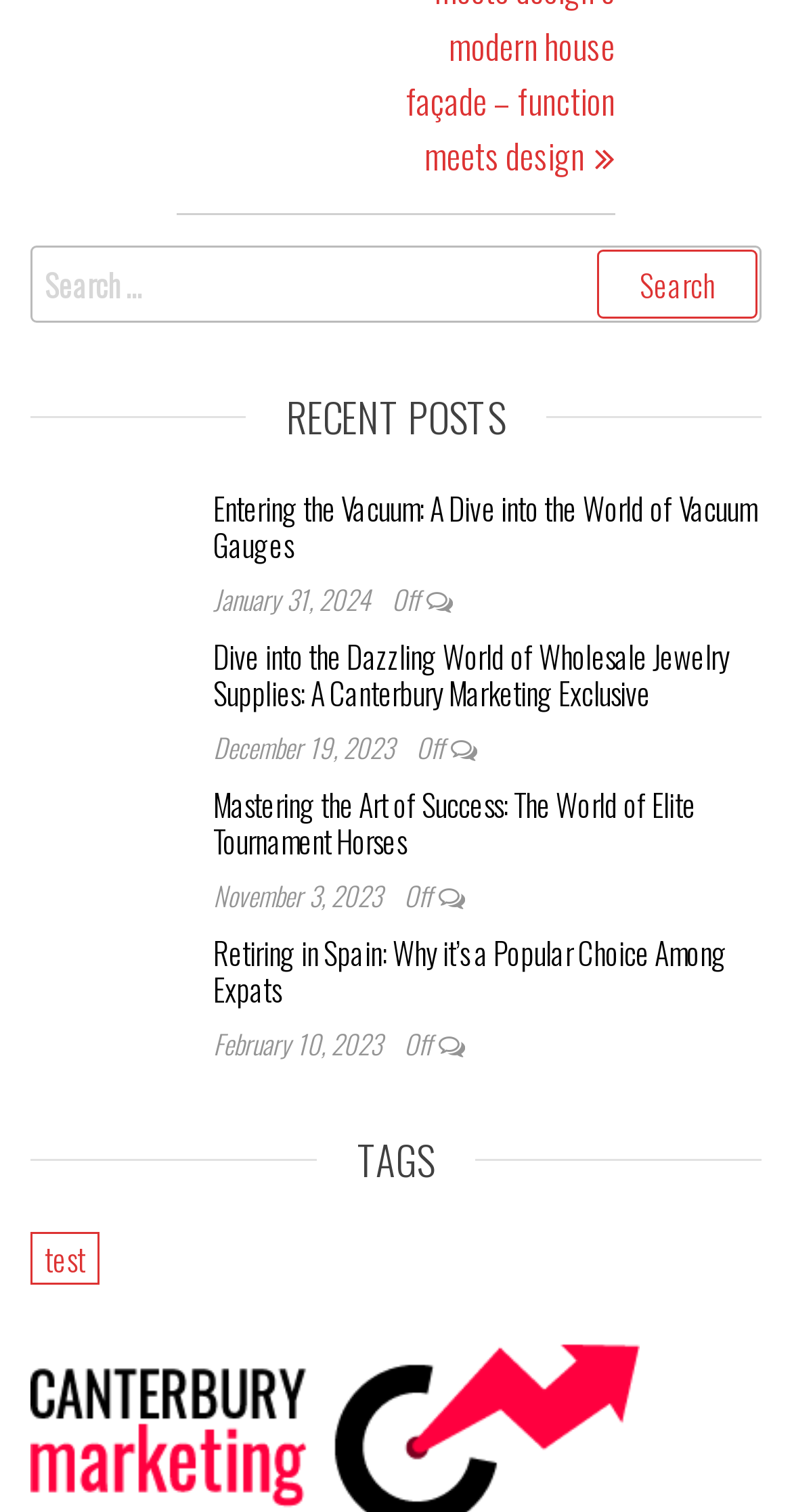Refer to the image and provide an in-depth answer to the question: 
How many links are there under the 'TAGS' section?

I looked at the section with the heading 'TAGS' and found one link underneath it, which is 'test (1 item)'.